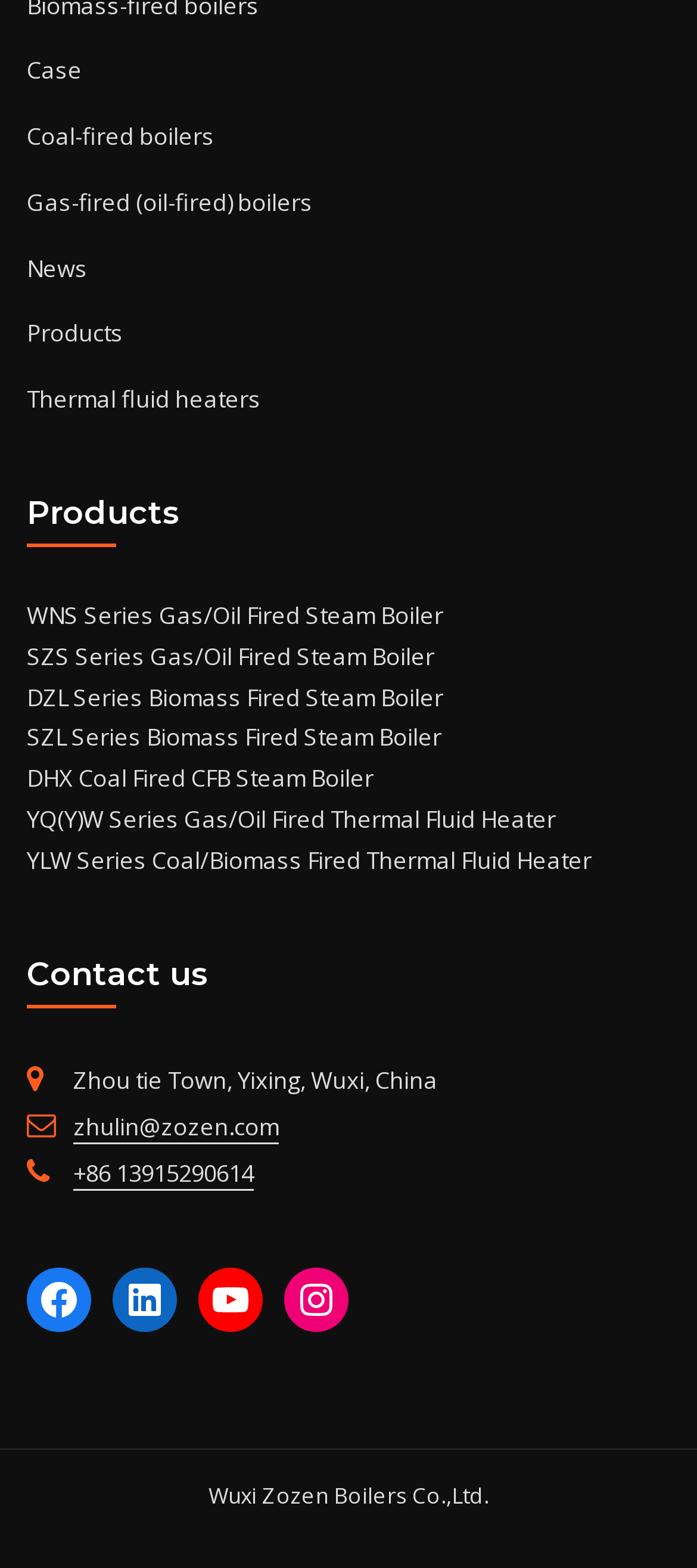Please answer the following question using a single word or phrase: How many social media platforms are linked?

4